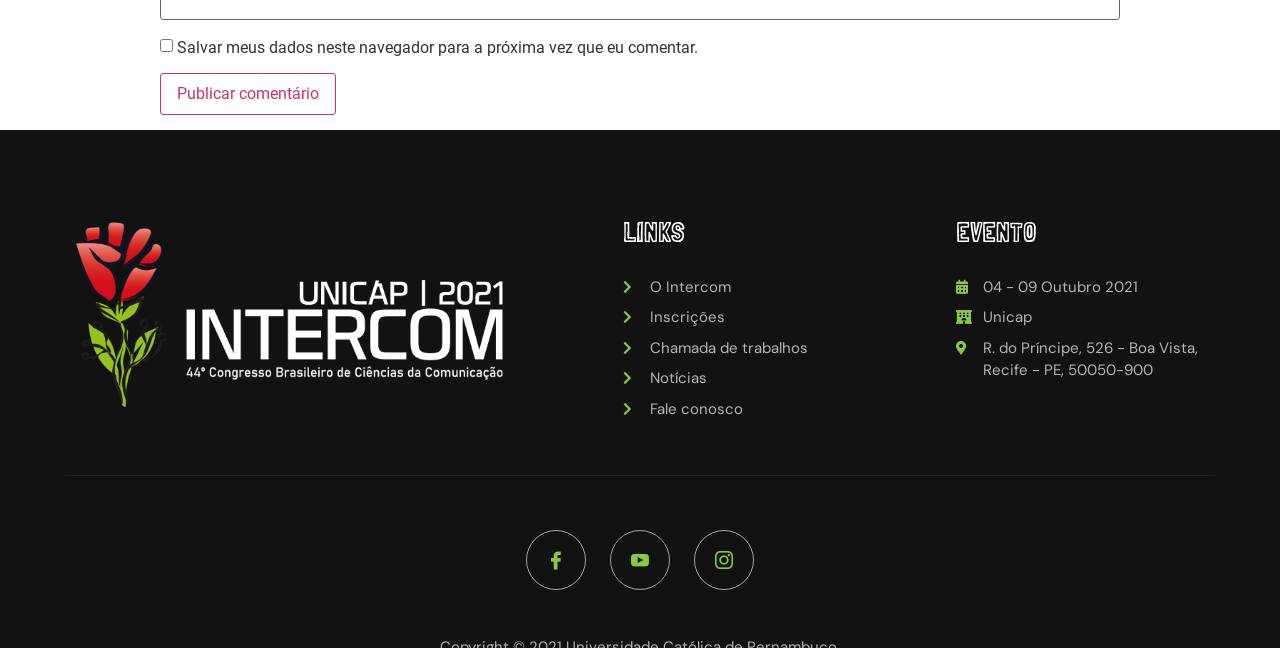Answer briefly with one word or phrase:
What is the date range of the event?

04 - 09 Outubro 2021